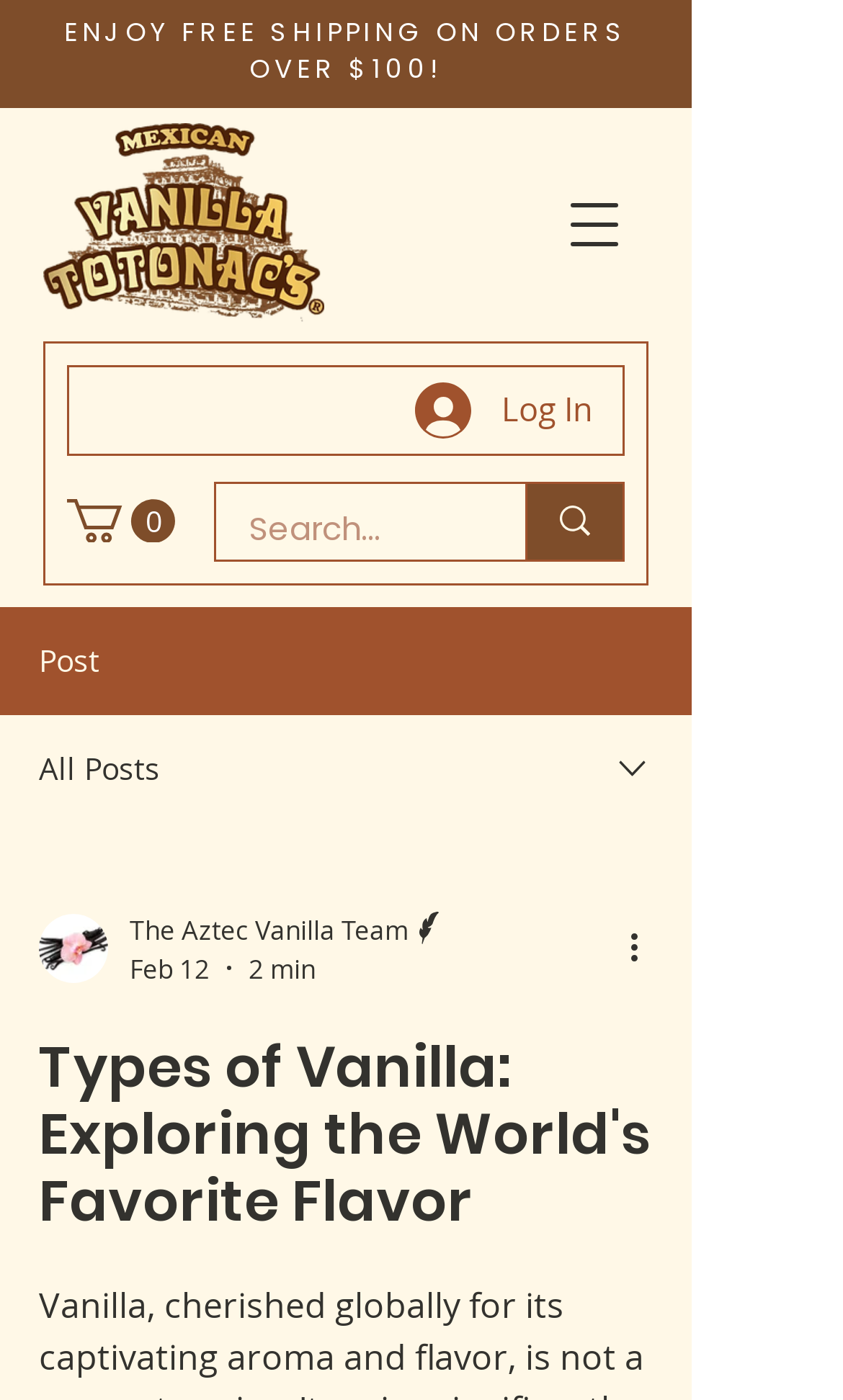Determine the bounding box coordinates of the clickable element to complete this instruction: "Search for something". Provide the coordinates in the format of four float numbers between 0 and 1, [left, top, right, bottom].

[0.256, 0.345, 0.738, 0.399]